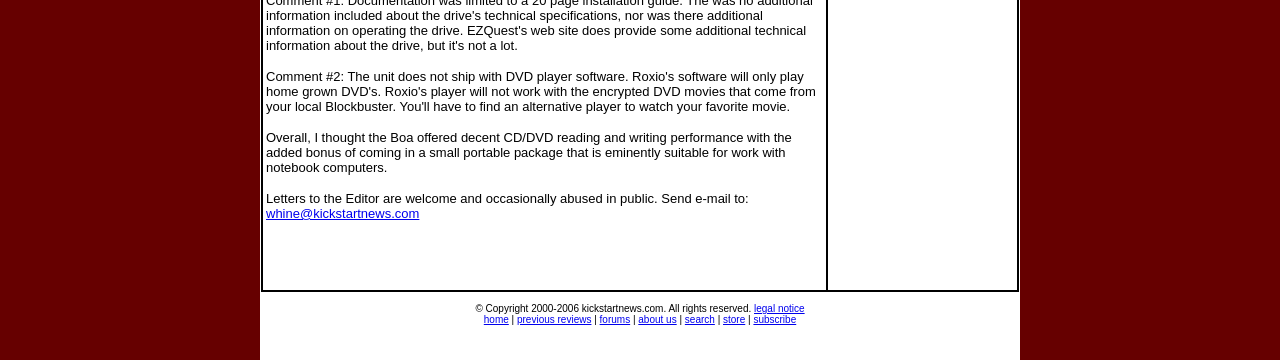Locate the bounding box coordinates of the element that should be clicked to fulfill the instruction: "visit the forums".

[0.468, 0.872, 0.492, 0.903]